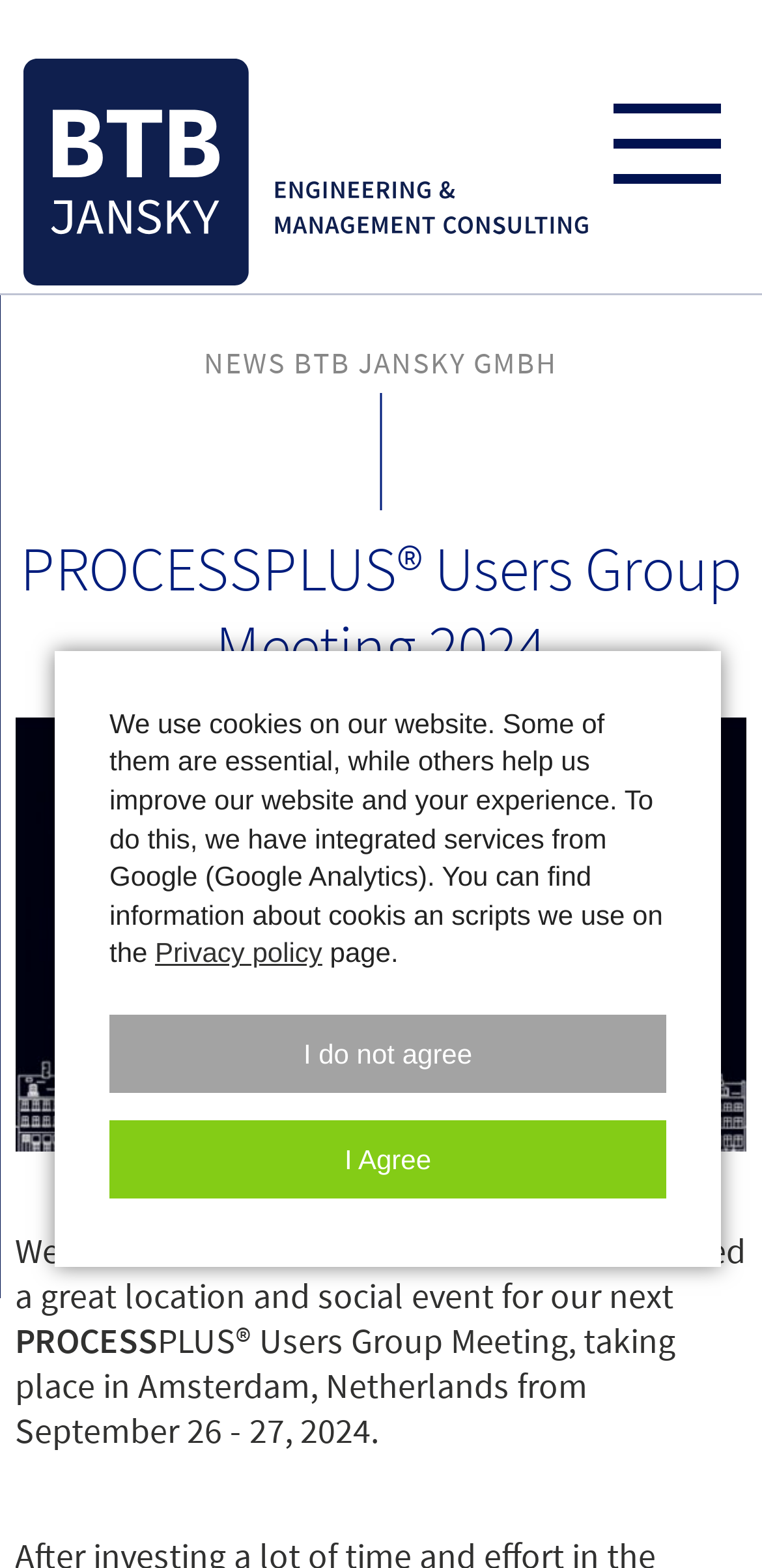Using the format (top-left x, top-left y, bottom-right x, bottom-right y), provide the bounding box coordinates for the described UI element. All values should be floating point numbers between 0 and 1: alt="BTB Jansky GmbH"

[0.031, 0.037, 0.773, 0.187]